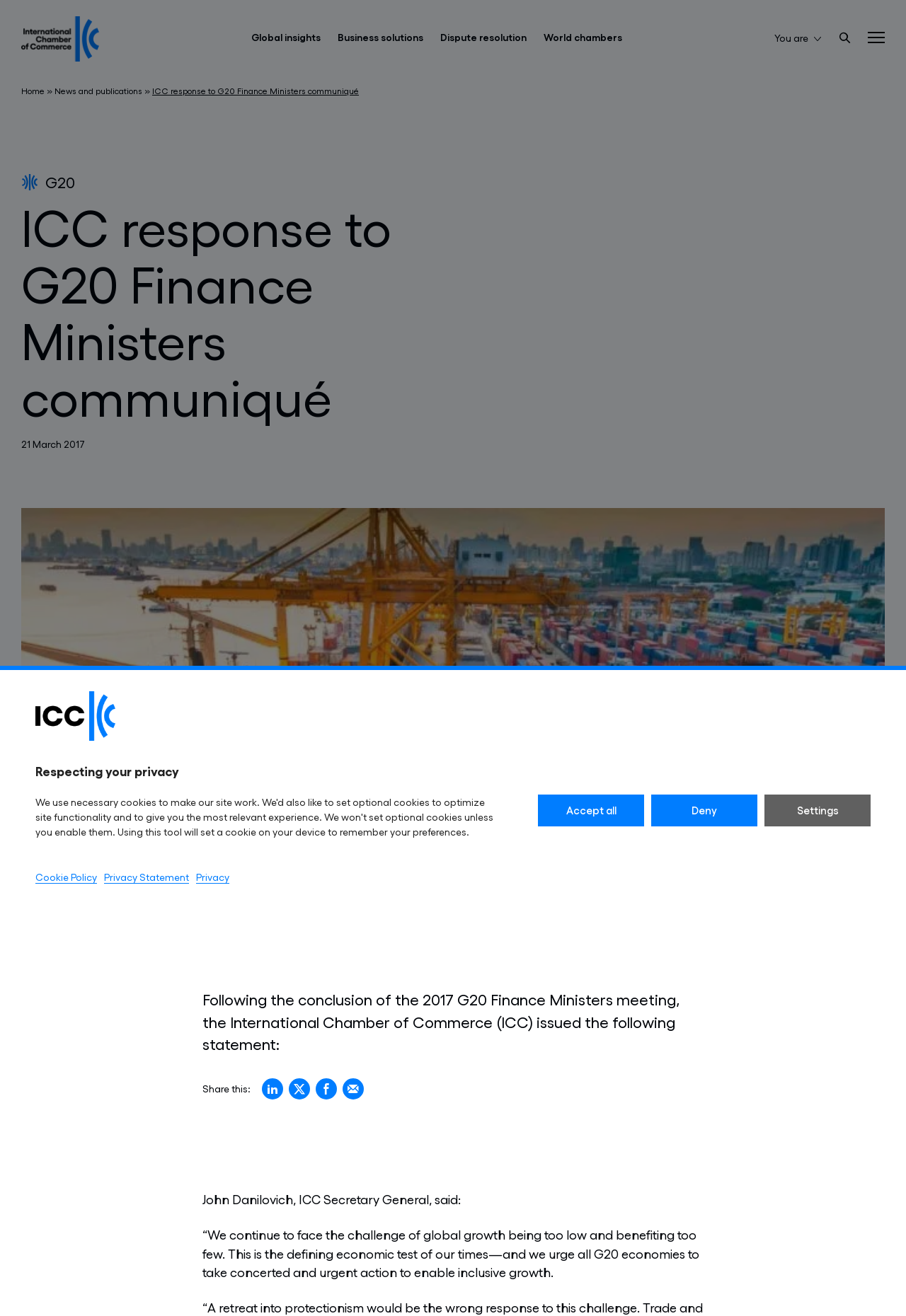Determine the bounding box coordinates of the clickable area required to perform the following instruction: "Go to Home page". The coordinates should be represented as four float numbers between 0 and 1: [left, top, right, bottom].

[0.023, 0.065, 0.049, 0.073]